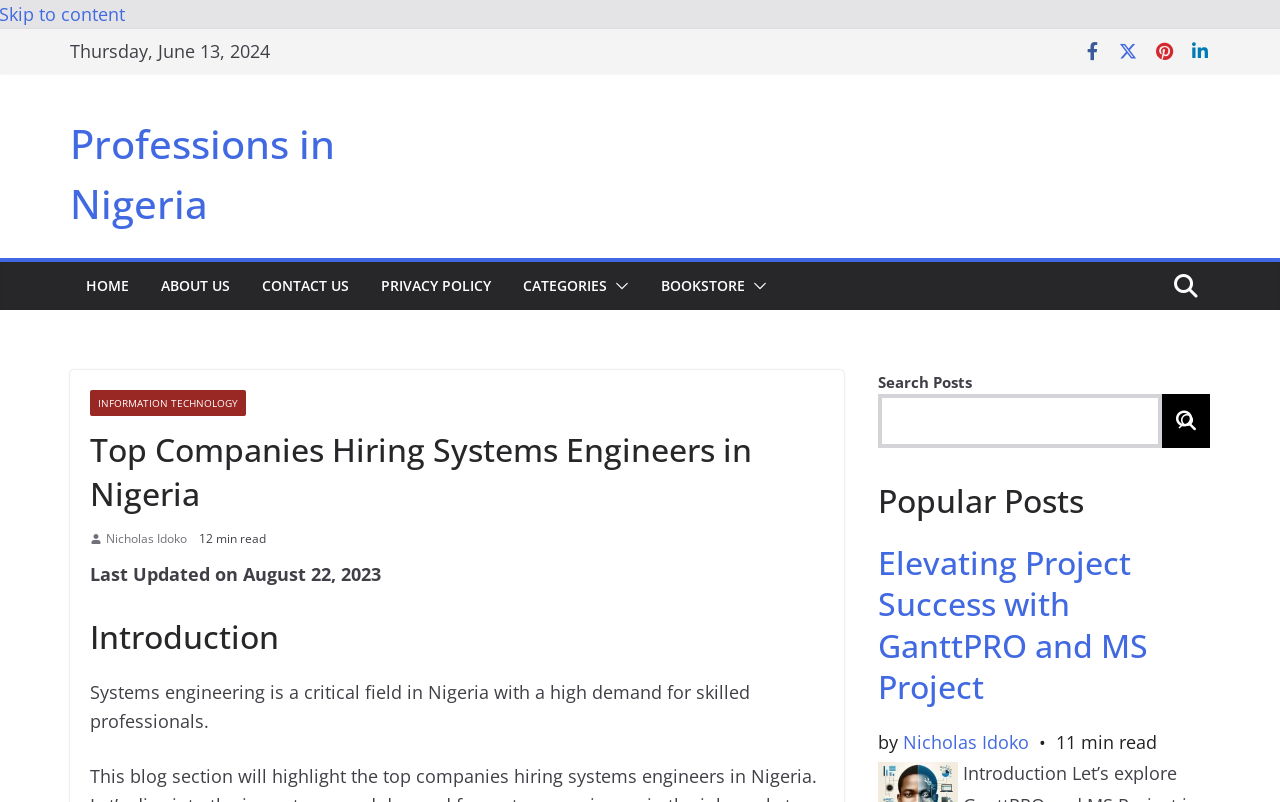Please indicate the bounding box coordinates for the clickable area to complete the following task: "Go to HOME page". The coordinates should be specified as four float numbers between 0 and 1, i.e., [left, top, right, bottom].

[0.067, 0.339, 0.101, 0.374]